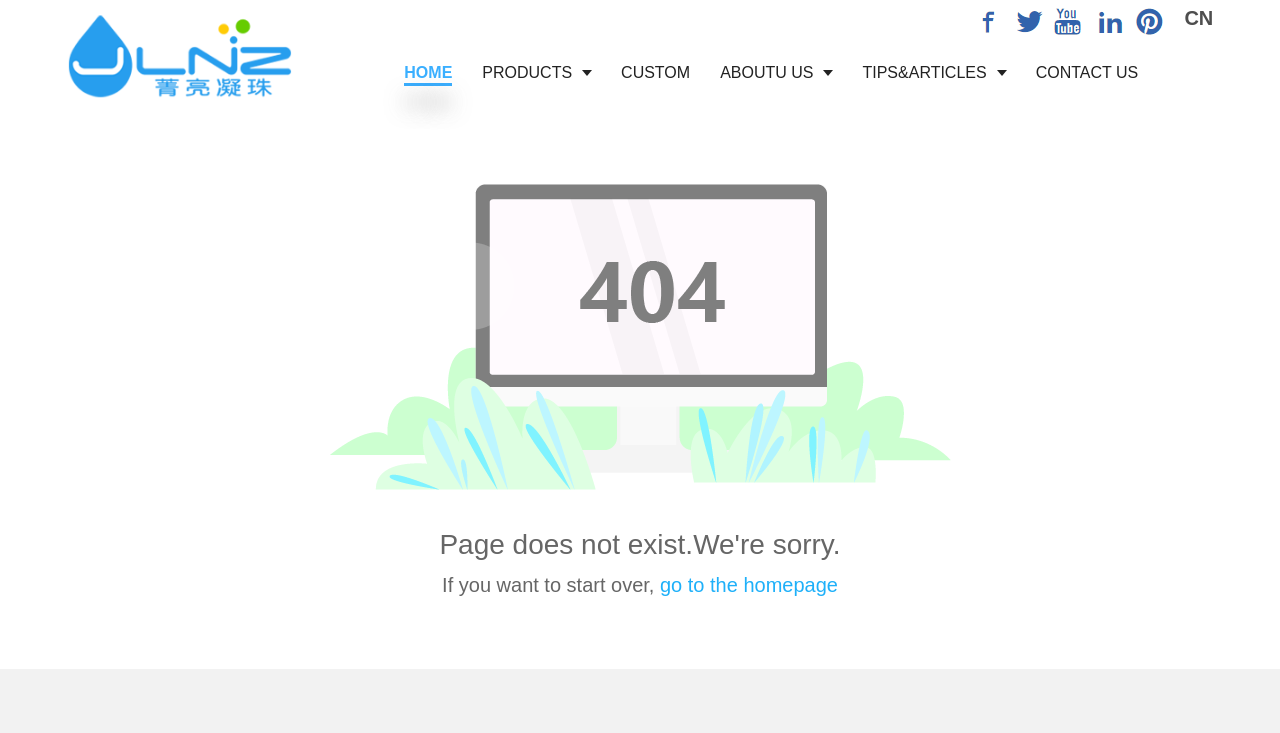What is the alternative action suggested?
Examine the screenshot and reply with a single word or phrase.

go to the homepage